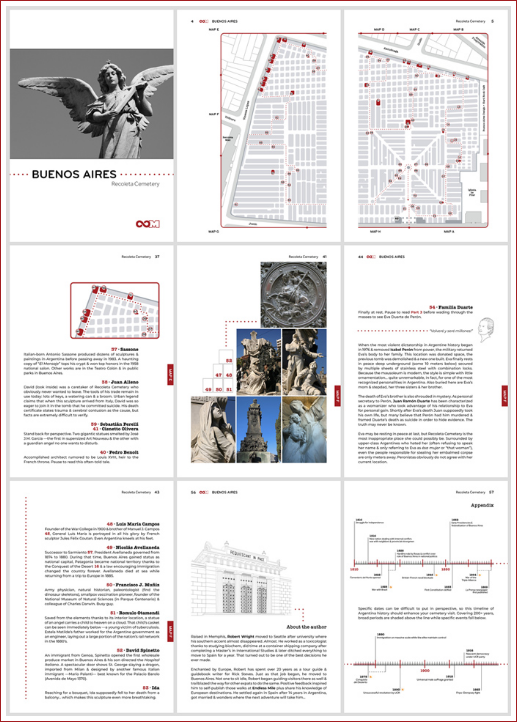Using the elements shown in the image, answer the question comprehensively: What type of information do the text annotations provide?

The text annotations in the image provide visitors with important points of interest and information about historical figures interred in the cemetery, reflecting its status as a major cultural and historical site in Argentina.